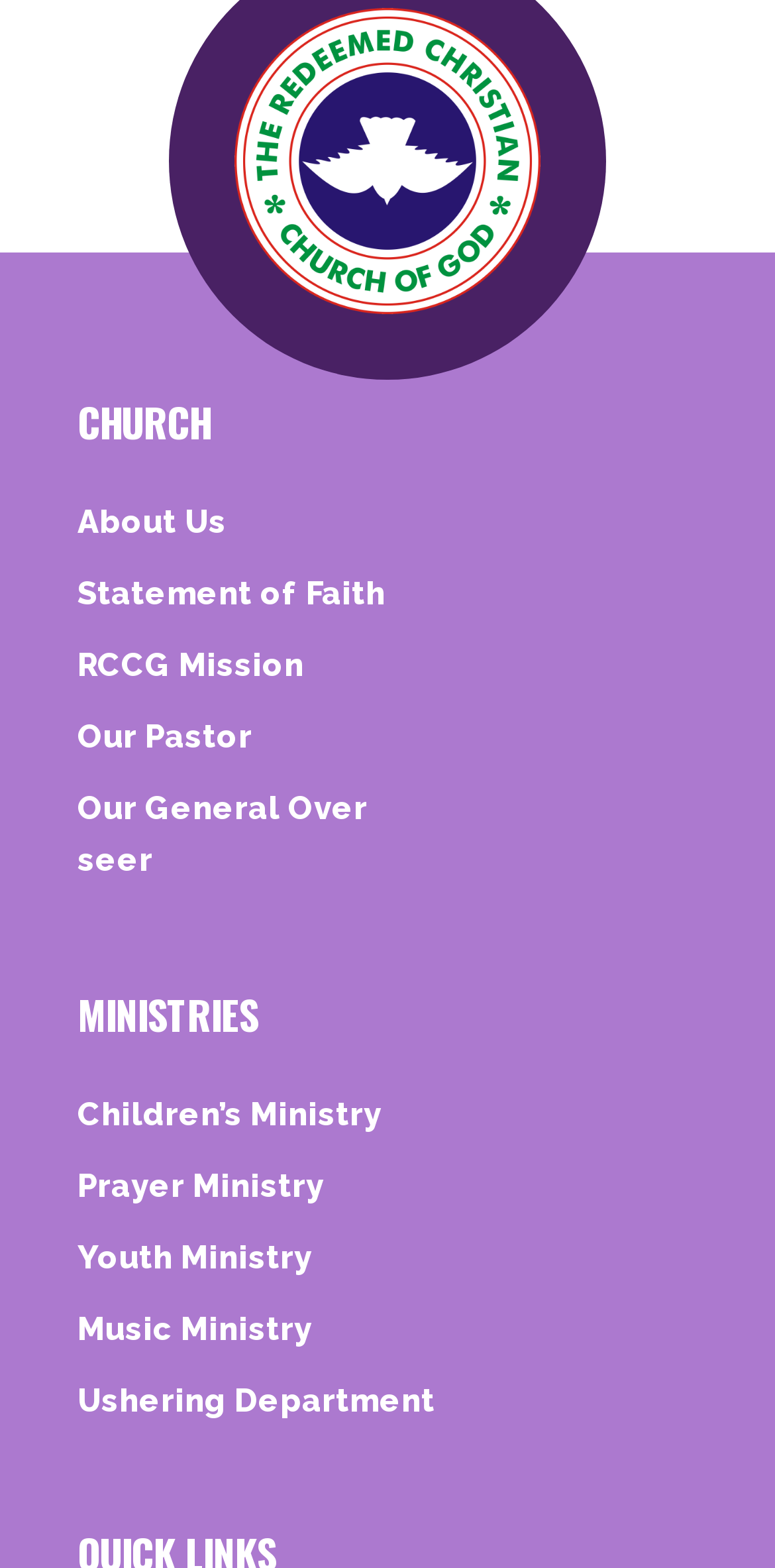Please determine the bounding box coordinates, formatted as (top-left x, top-left y, bottom-right x, bottom-right y), with all values as floating point numbers between 0 and 1. Identify the bounding box of the region described as: Our General Over

[0.1, 0.5, 0.9, 0.533]